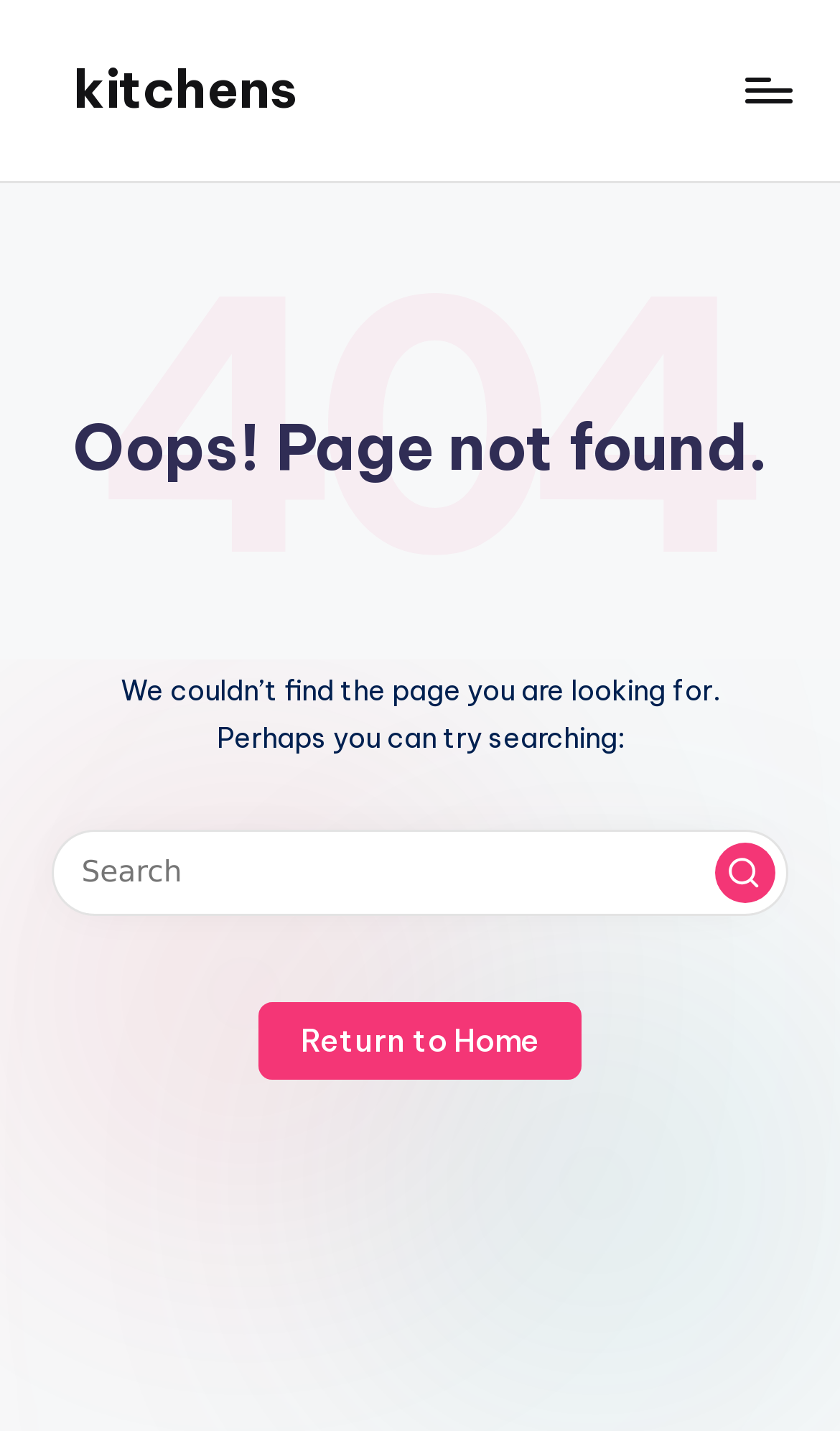Please answer the following question using a single word or phrase: 
What is the text of the static text element below the header?

Oops! Page not found.